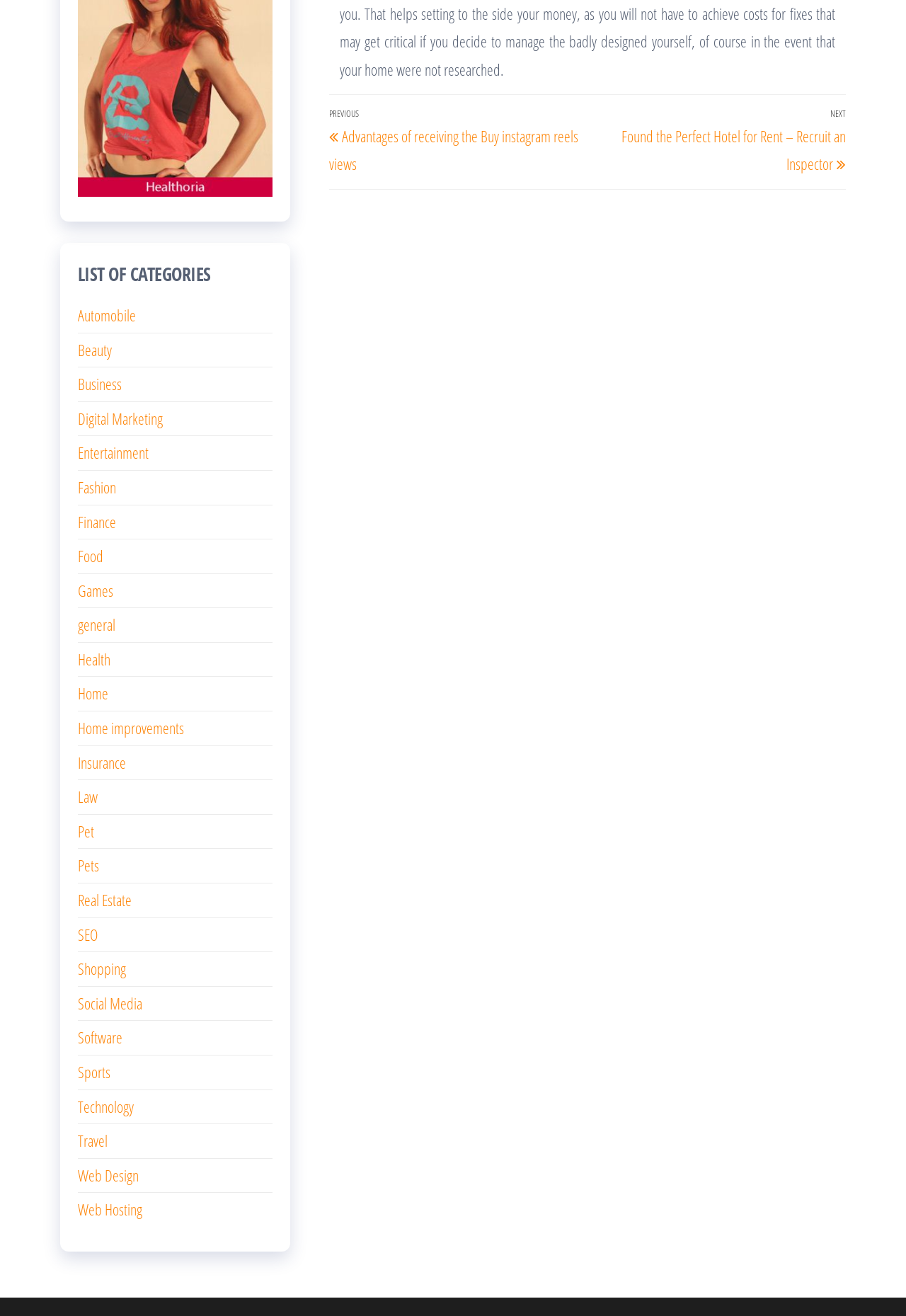Can you give a detailed response to the following question using the information from the image? What is the position of the 'Posts' navigation?

I examined the bounding box coordinates of the 'Posts' navigation, which is [0.363, 0.072, 0.934, 0.144]. The y1 coordinate (0.072) is relatively small, indicating that it is located near the top of the webpage. The x1 coordinate (0.363) is not at the extreme left or right, but rather in the middle, suggesting that it is positioned top-left.